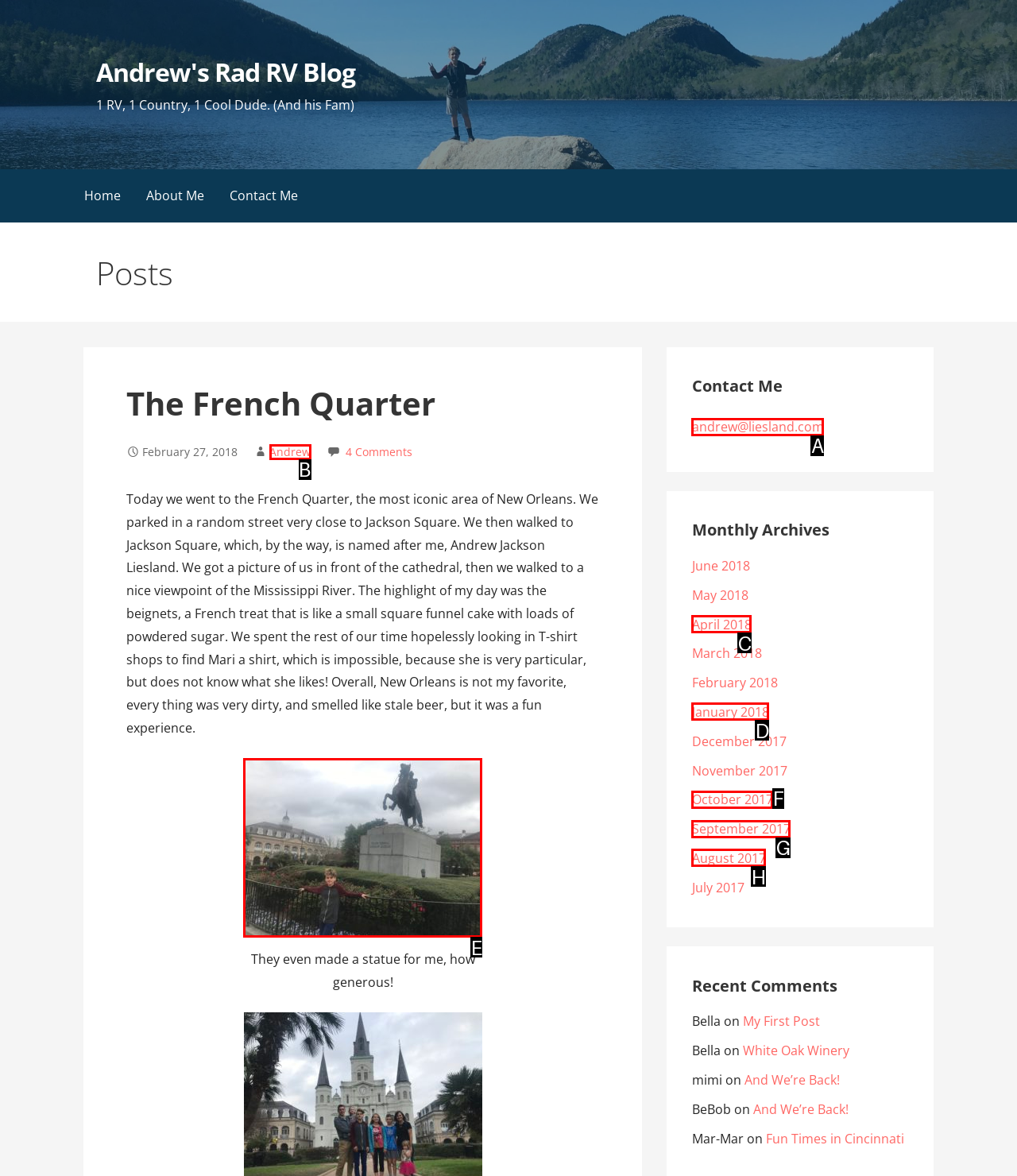Select the appropriate option that fits: Andrew
Reply with the letter of the correct choice.

B